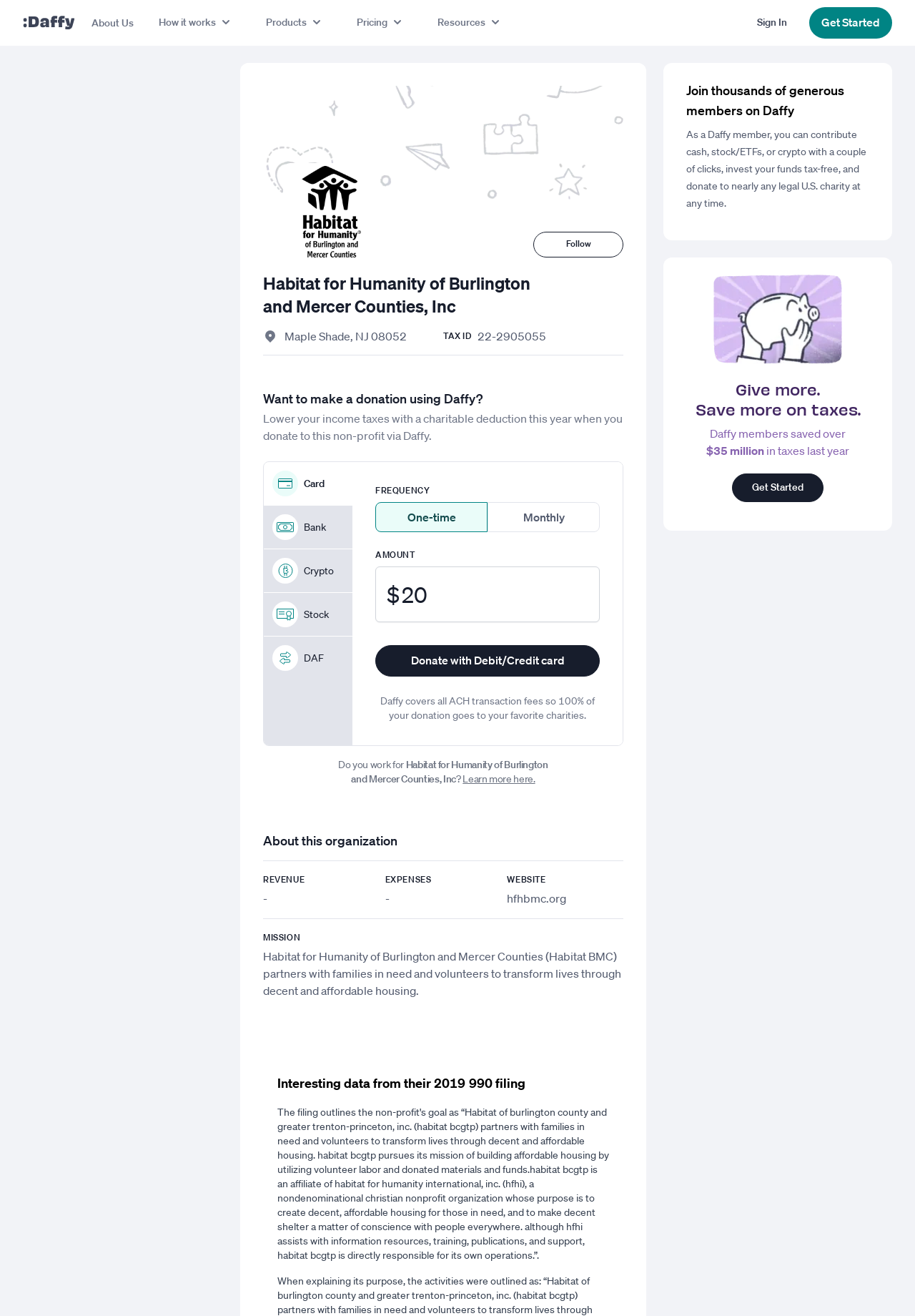Please give the bounding box coordinates of the area that should be clicked to fulfill the following instruction: "Sign In". The coordinates should be in the format of four float numbers from 0 to 1, i.e., [left, top, right, bottom].

[0.816, 0.007, 0.872, 0.028]